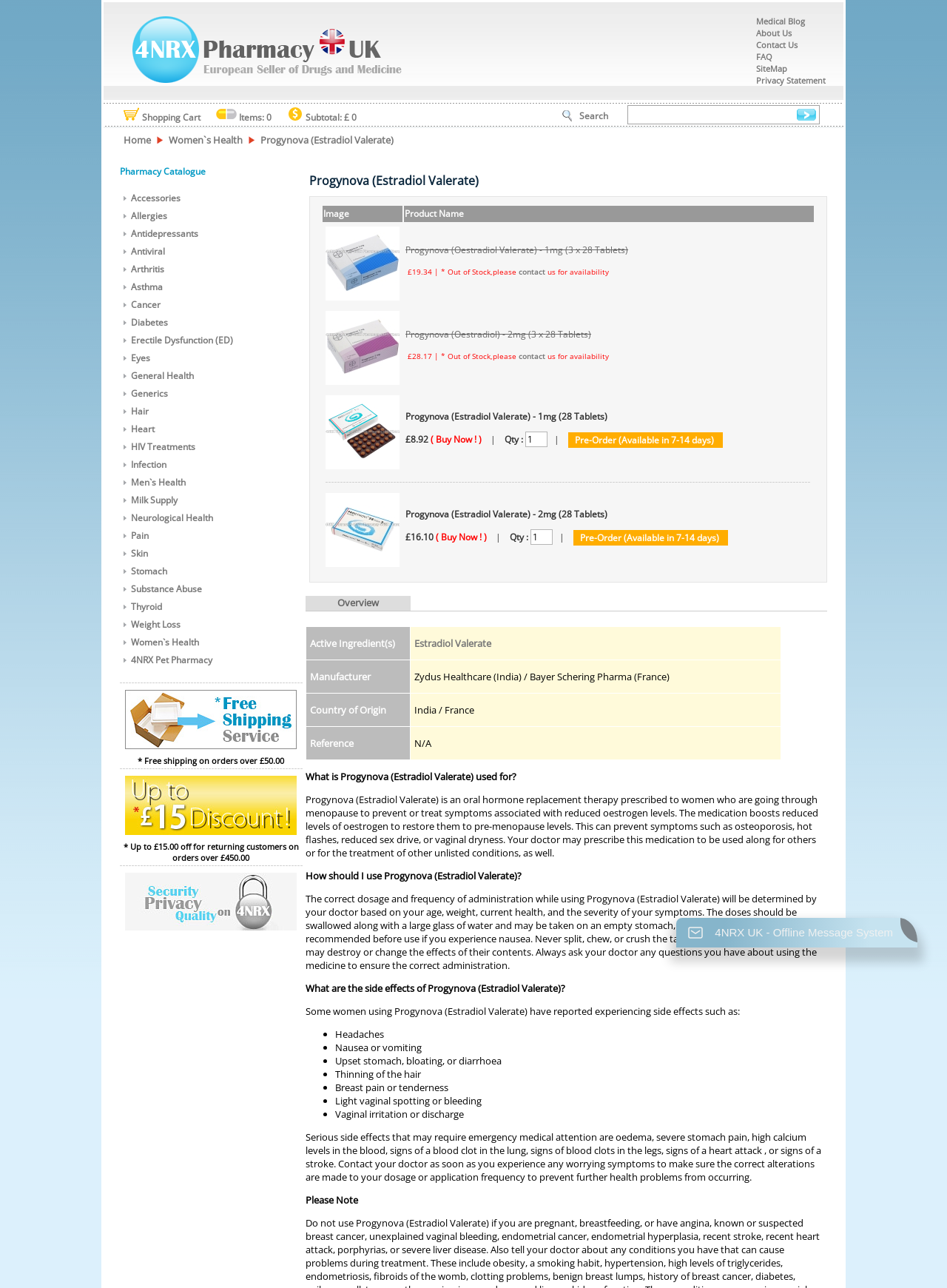Please determine the bounding box coordinates of the section I need to click to accomplish this instruction: "Go to Medical Blog".

[0.797, 0.012, 0.891, 0.021]